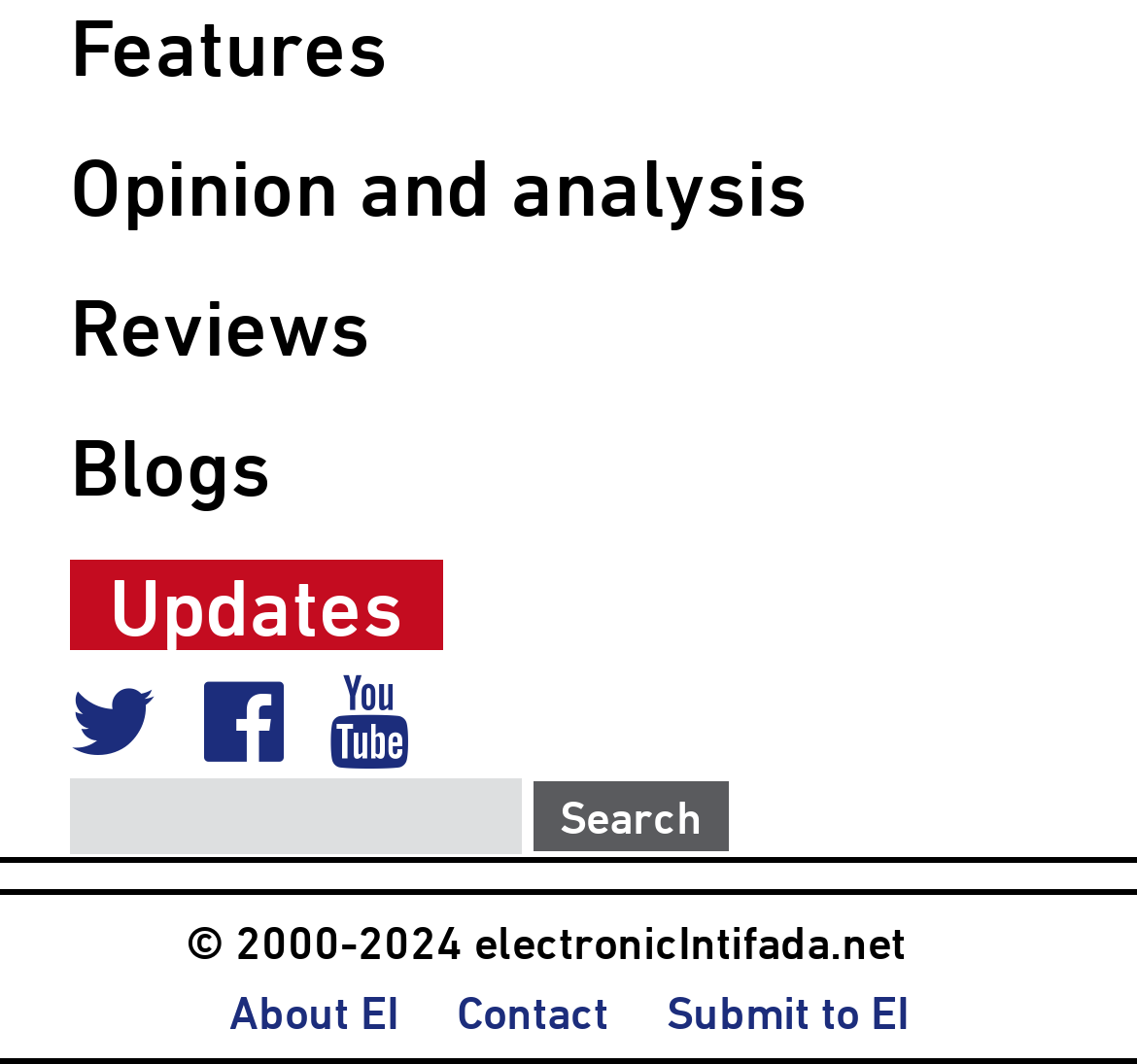Identify the bounding box coordinates of the clickable region to carry out the given instruction: "Visit About EI".

[0.201, 0.926, 0.35, 0.975]